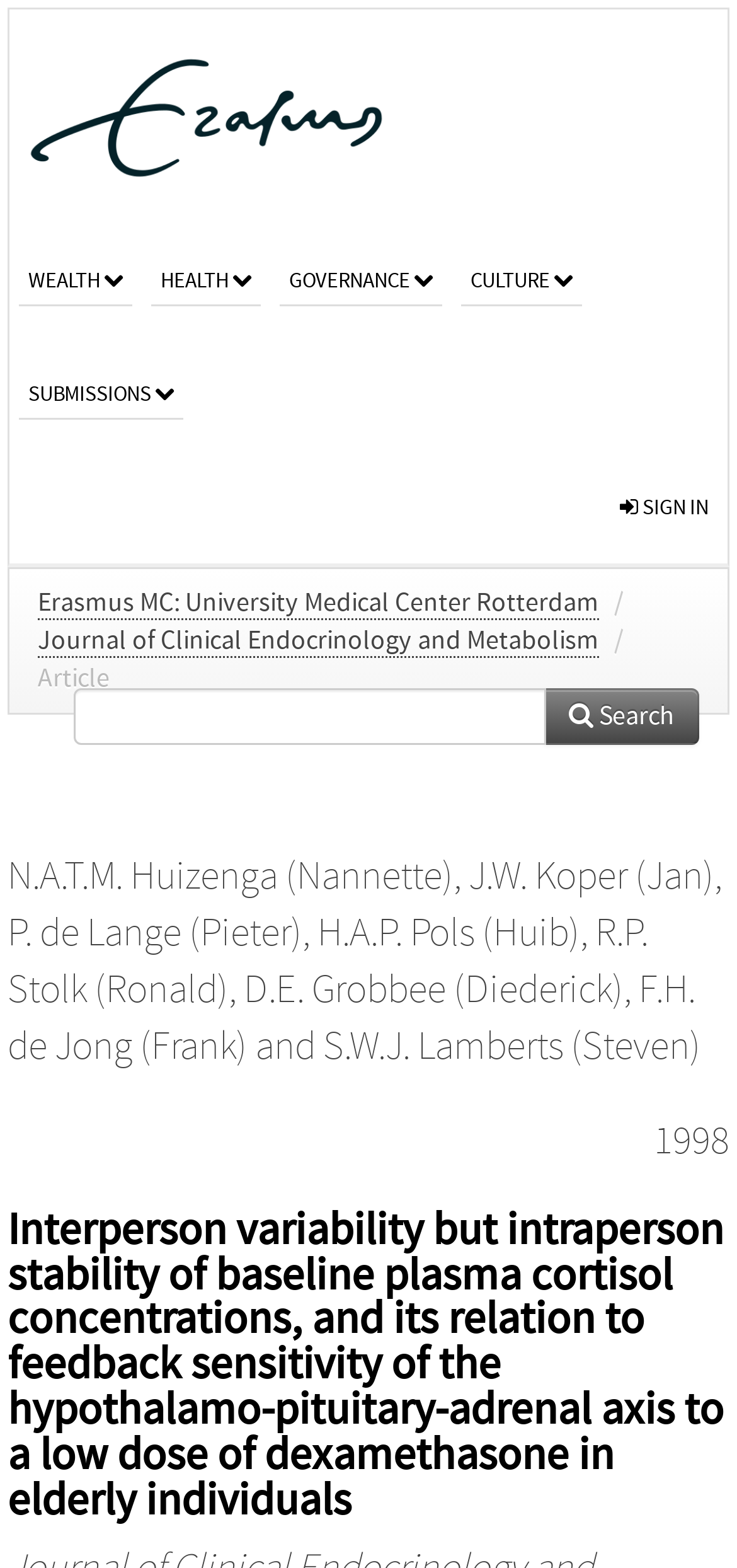Please predict the bounding box coordinates of the element's region where a click is necessary to complete the following instruction: "go to Erasmus MC website". The coordinates should be represented by four float numbers between 0 and 1, i.e., [left, top, right, bottom].

[0.051, 0.375, 0.813, 0.395]